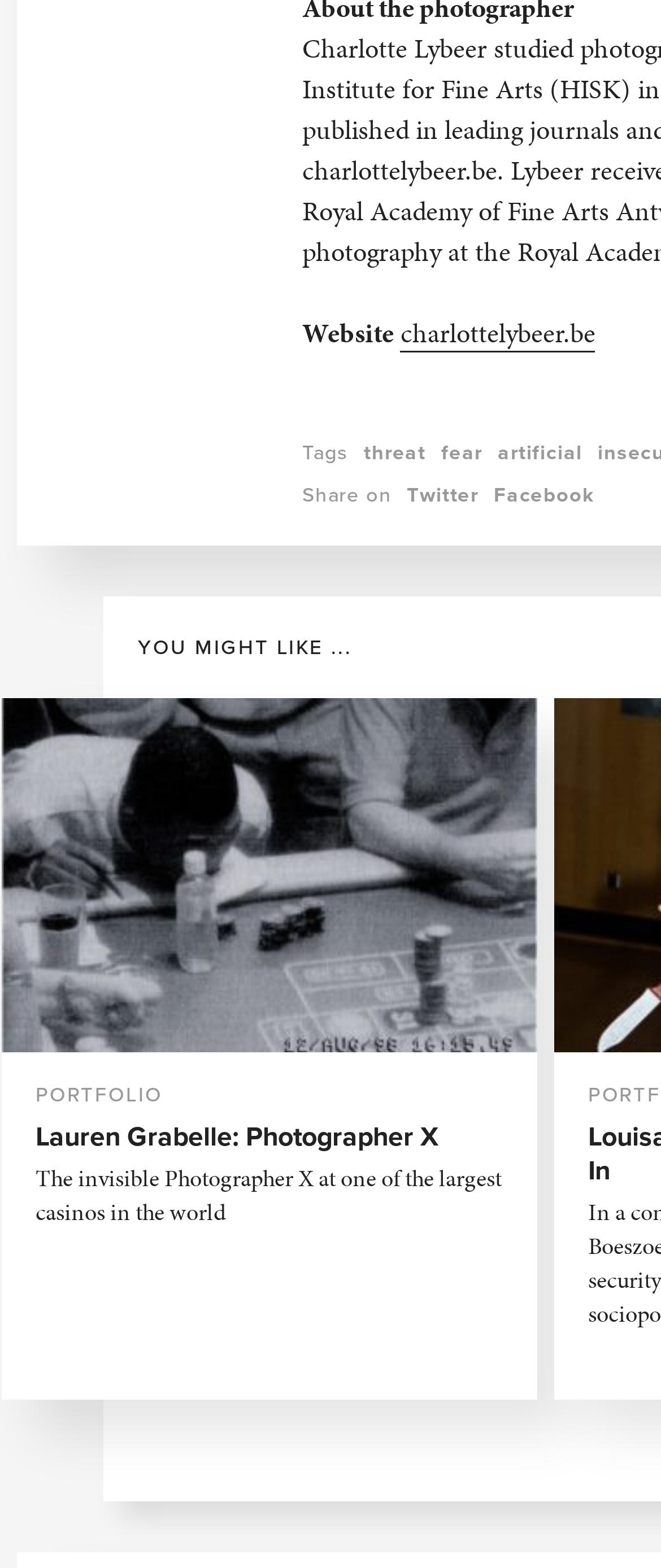Could you highlight the region that needs to be clicked to execute the instruction: "visit the website"?

[0.606, 0.2, 0.901, 0.225]